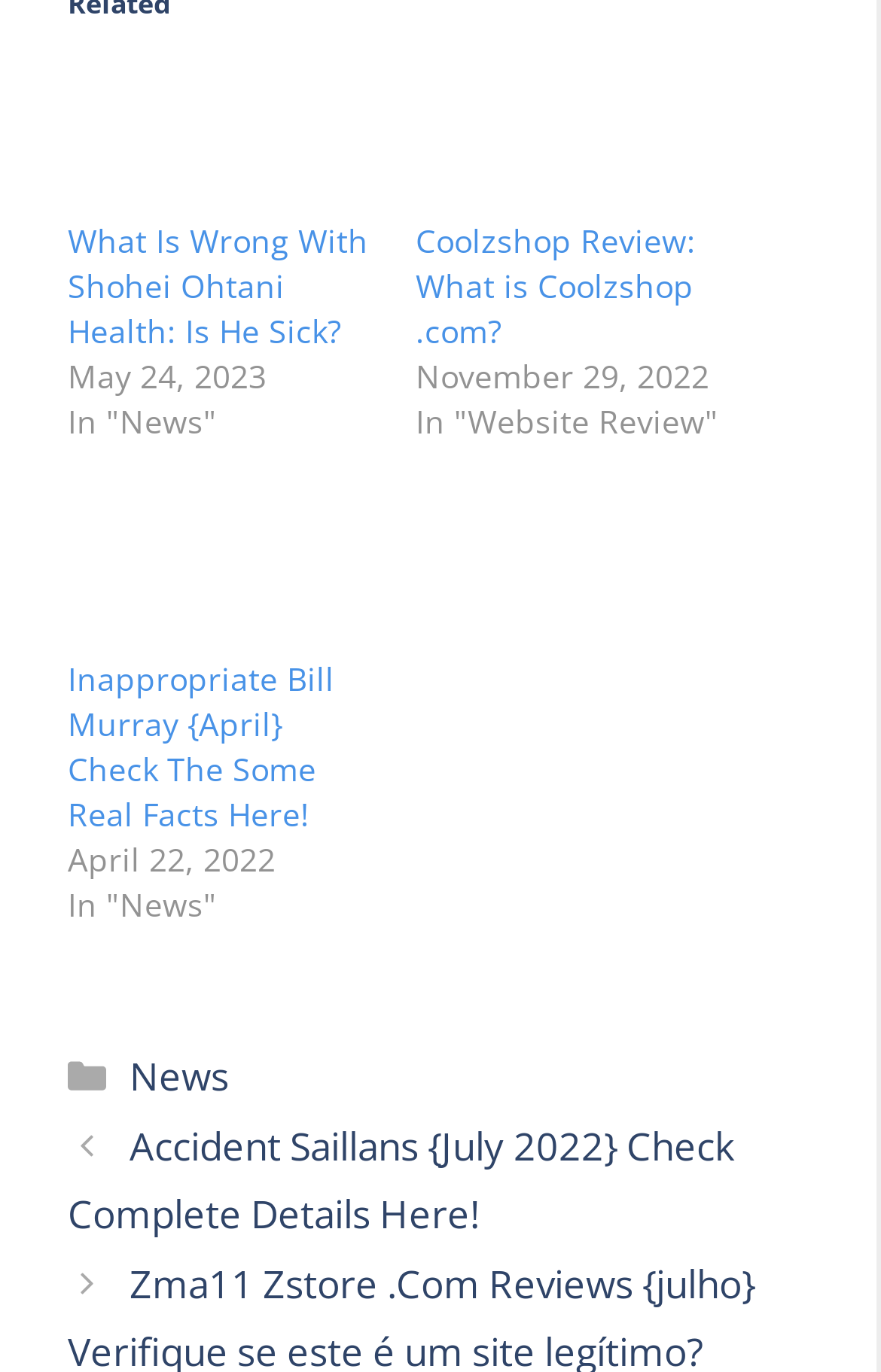What is the topic of the third article? Please answer the question using a single word or phrase based on the image.

Inappropriate Bill Murray